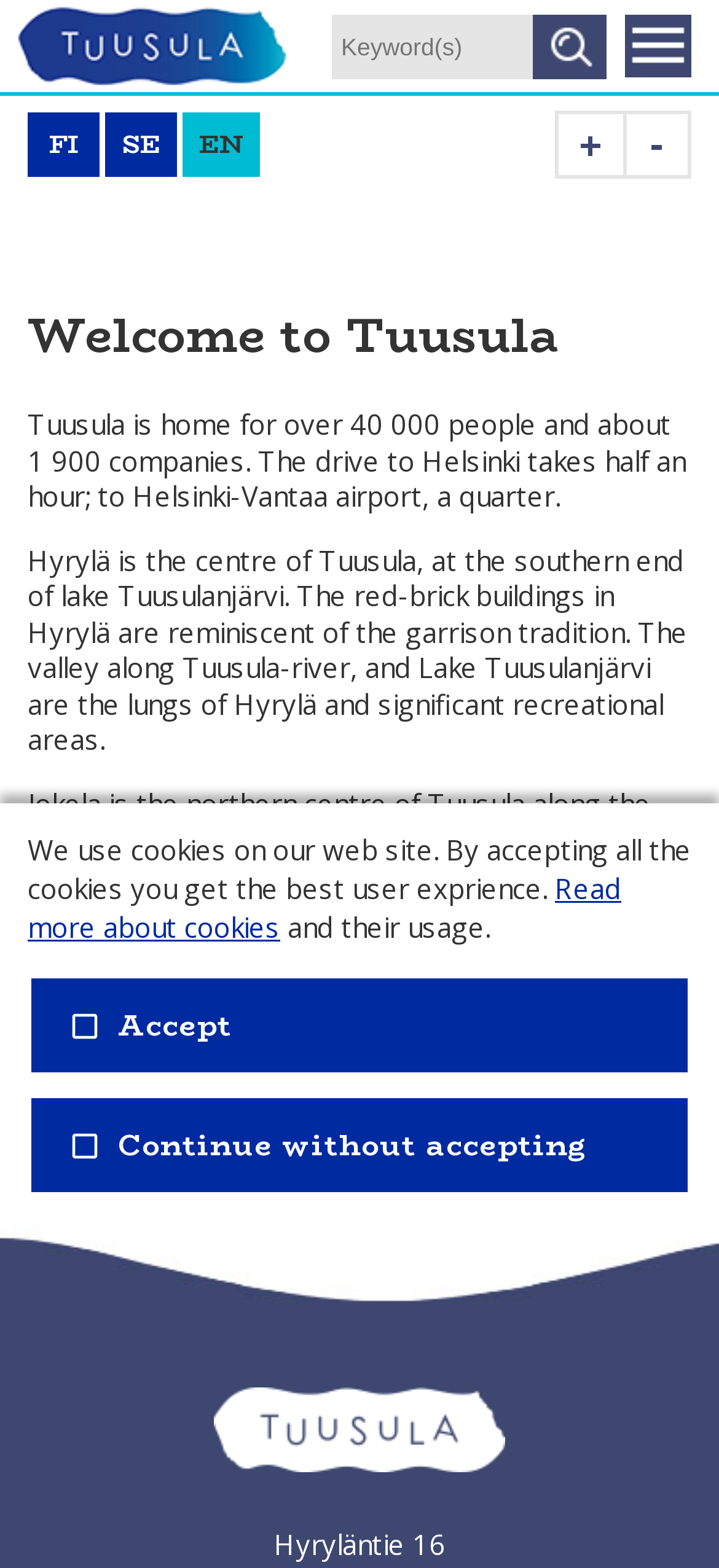Point out the bounding box coordinates of the section to click in order to follow this instruction: "Click on Tuusula - home".

[0.026, 0.0, 0.397, 0.059]